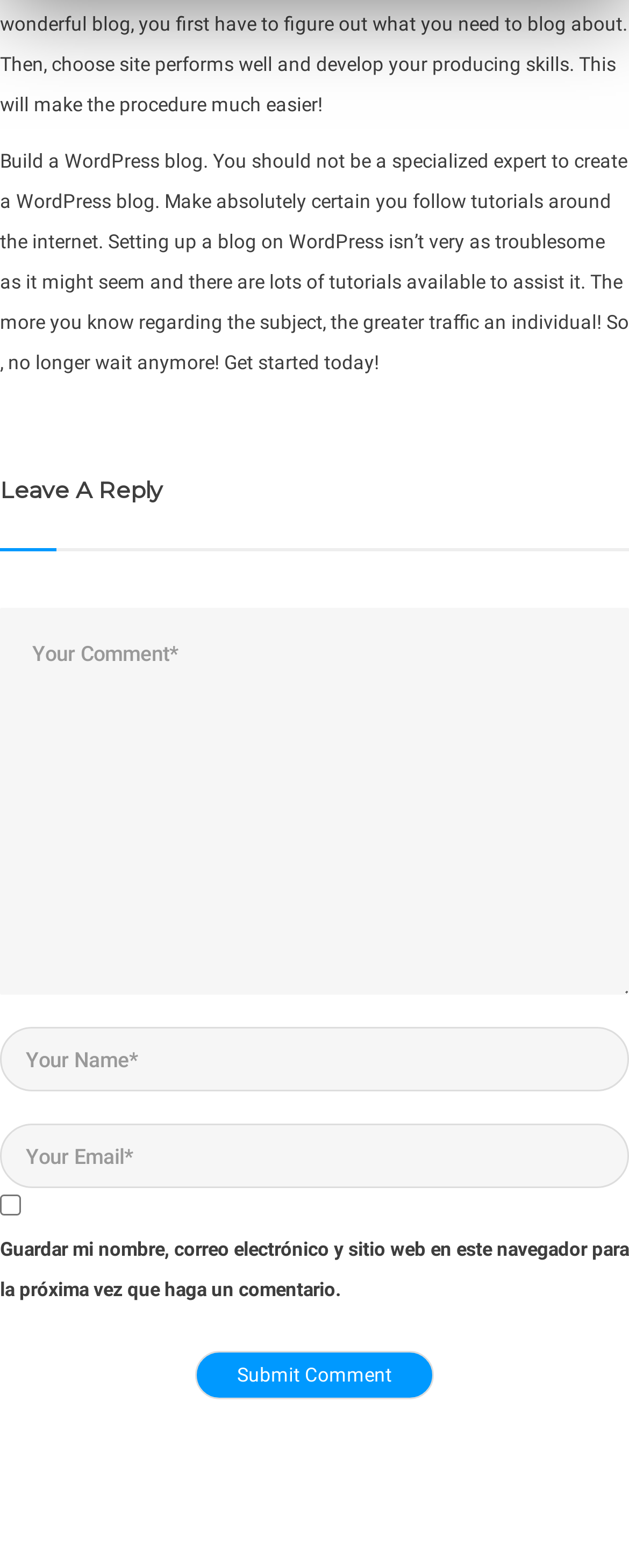What is the purpose of this webpage?
Using the image as a reference, deliver a detailed and thorough answer to the question.

The webpage appears to be a tutorial or guide on how to create a WordPress blog, as indicated by the static text at the top of the page. The text provides encouragement and reassurance that setting up a blog on WordPress is not as troublesome as it may seem, and that there are many tutorials available to assist in the process.